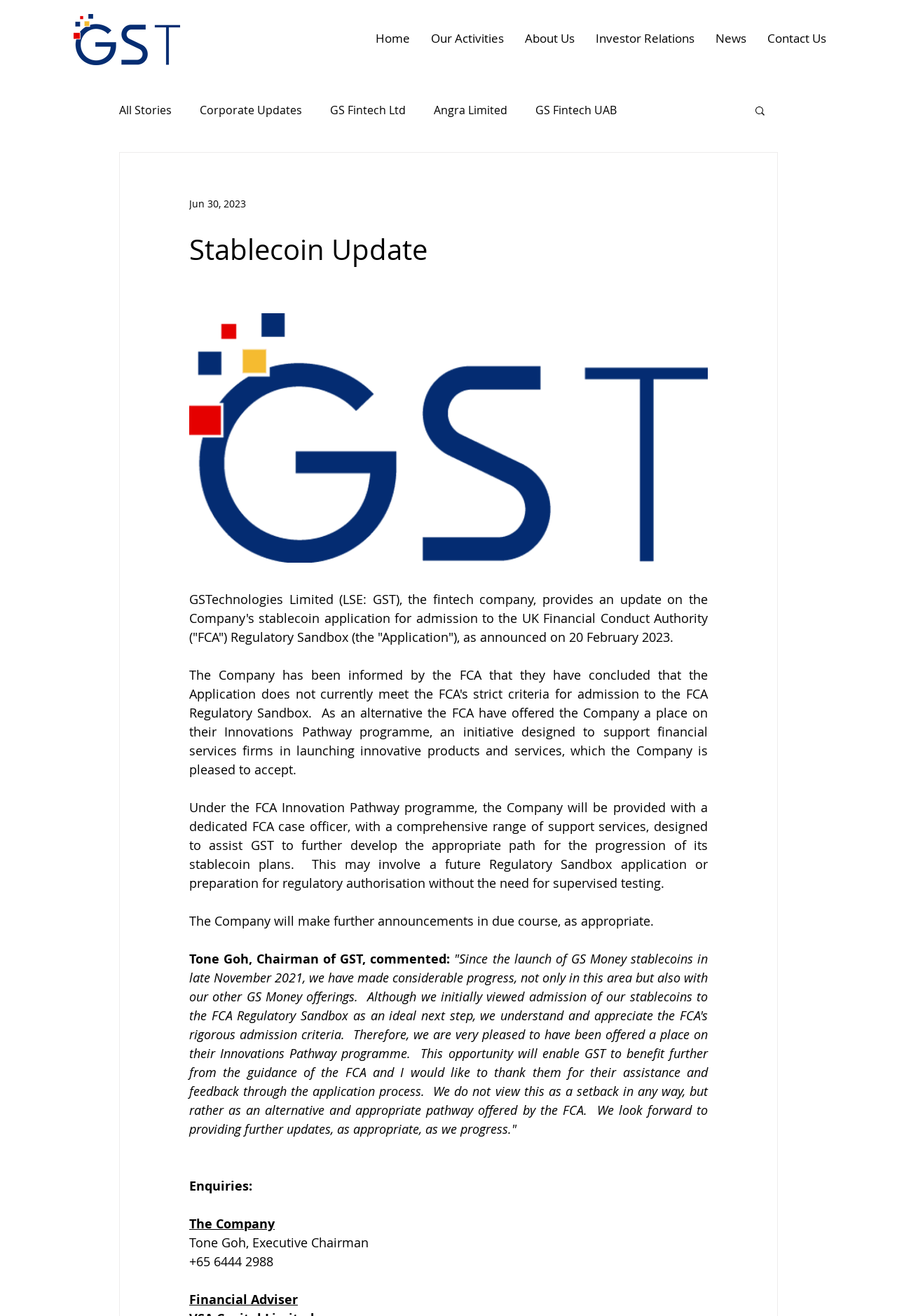Identify the bounding box coordinates of the clickable region to carry out the given instruction: "Visit Written Statement - The Measles Outbreak".

None